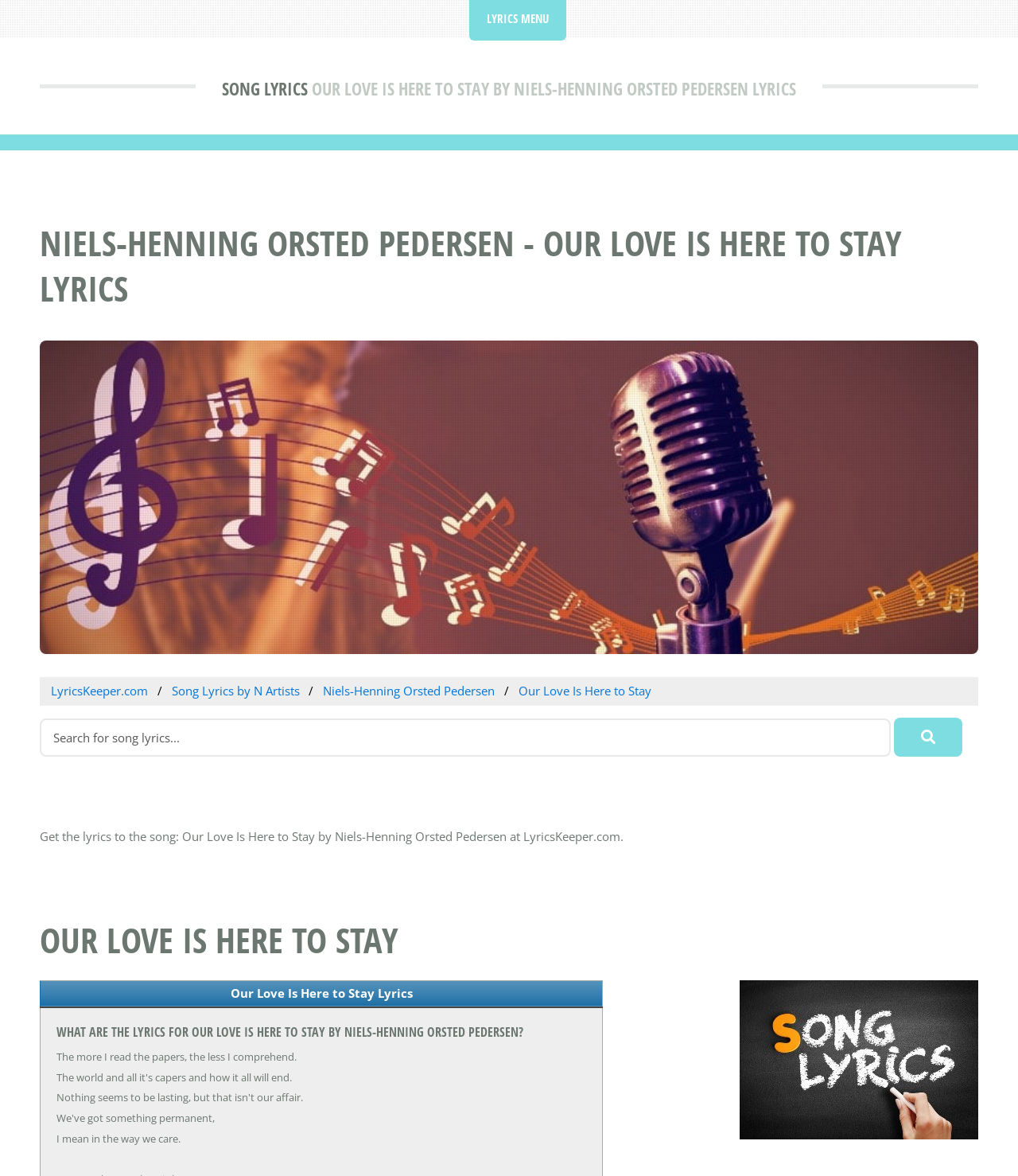Based on the provided description, "name="q" placeholder="Search for song lyrics..."", find the bounding box of the corresponding UI element in the screenshot.

[0.039, 0.611, 0.875, 0.644]